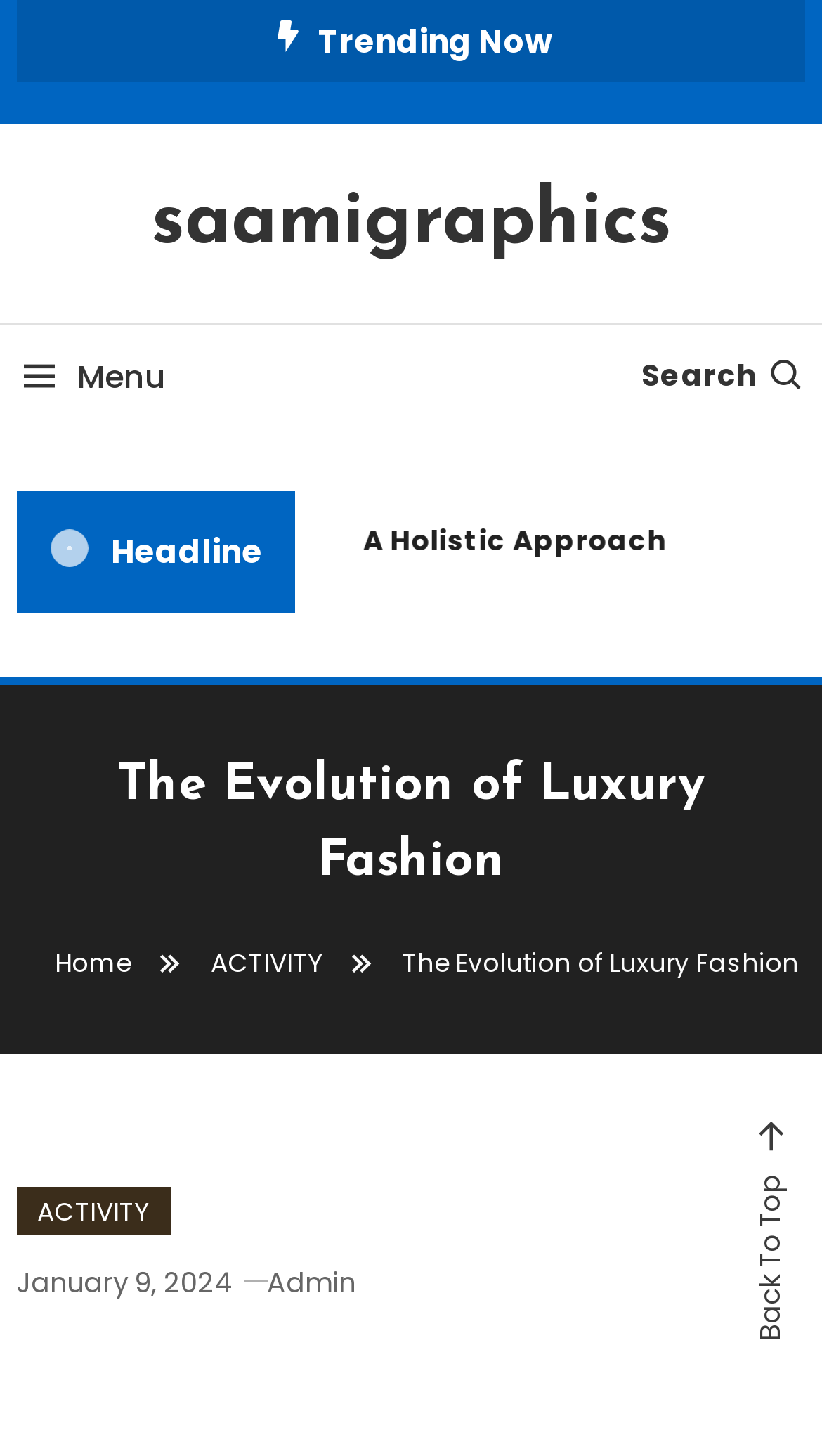Answer the question below with a single word or a brief phrase: 
What is the text of the first link on the top left?

saamigraphics